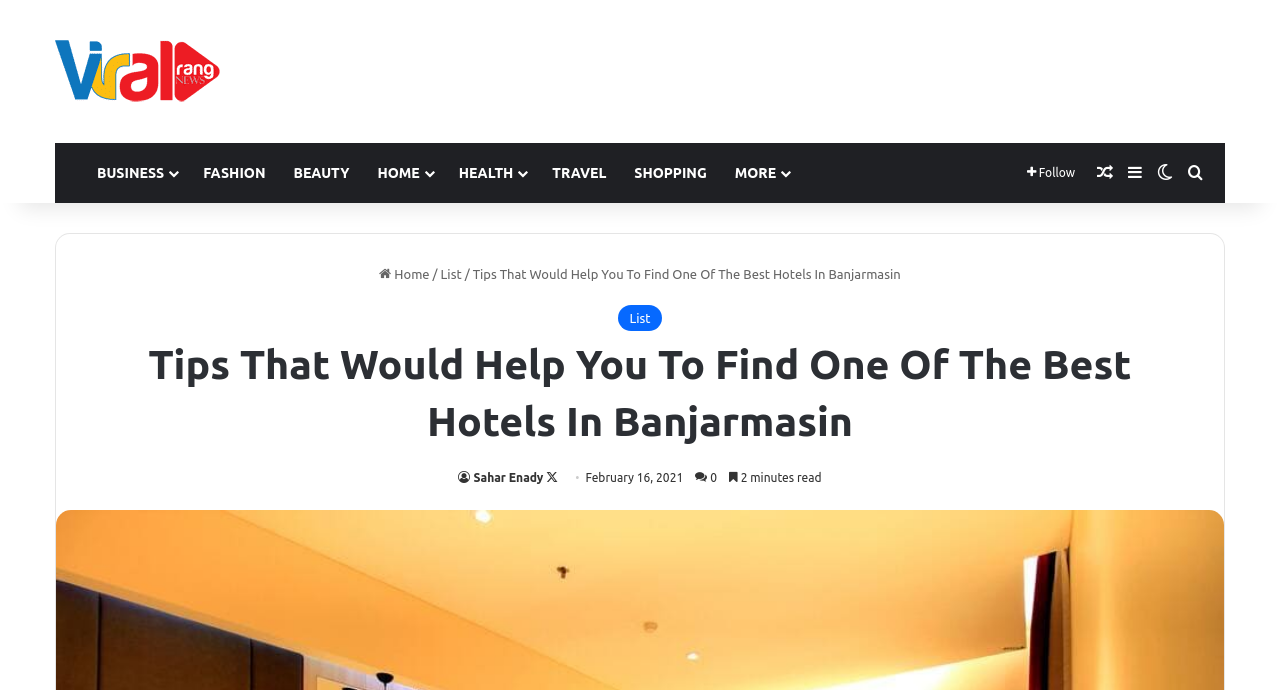Present a detailed account of what is displayed on the webpage.

The webpage is about finding the best hotels in Banjarmasin, Indonesia, and is likely a travel blog or article. At the top left corner, there is a logo of "Viral Rang" with a link to the website's homepage. Below the logo, there is a primary navigation menu with 9 links to different categories, including BUSINESS, FASHION, BEAUTY, HOME, HEALTH, TRAVEL, SHOPPING, and MORE. 

On the right side of the navigation menu, there are 5 links: Follow, Random Article, Sidebar, Switch skin, and Search for. 

The main content of the webpage is a blog post titled "Tips That Would Help You To Find One Of The Best Hotels In Banjarmasin". The title is displayed prominently in the middle of the page. Below the title, there is a breadcrumb navigation with links to Home and List. 

The article itself is divided into sections, with a heading that repeats the title of the post. The author of the post, Sahar Enady, is credited at the bottom of the article, along with a link to follow them on a social media platform. The post was published on February 16, 2021, and is estimated to take 2 minutes to read.